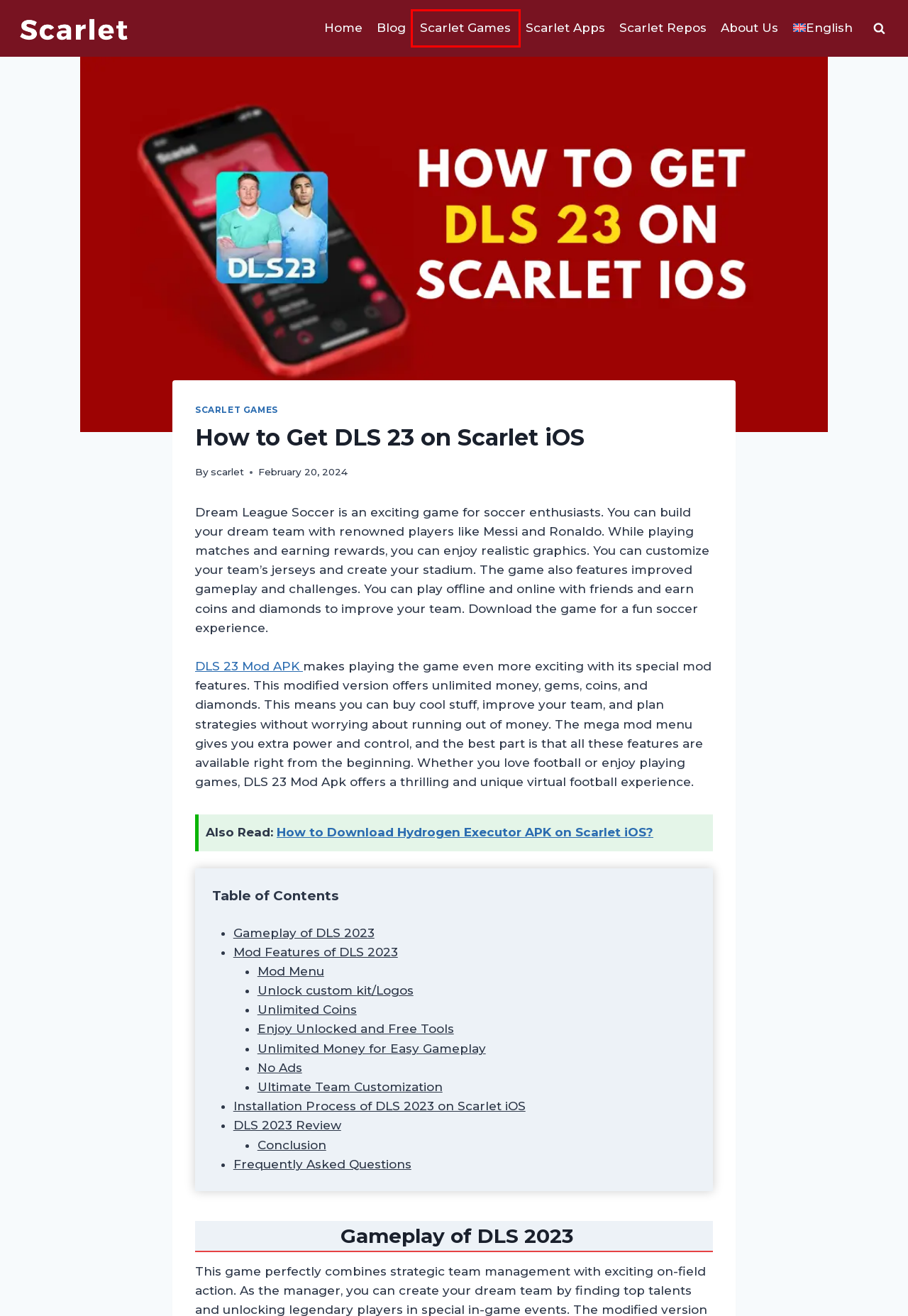Given a screenshot of a webpage with a red rectangle bounding box around a UI element, select the best matching webpage description for the new webpage that appears after clicking the highlighted element. The candidate descriptions are:
A. Scarlet Apps - Scarlet iOS App Download
B. How to Download Hydrogen Executor on Scarlet iOS?
C. Scarlet Repos - Scarlet iOS App Download
D. Scarlet iOS App
E. Scarlet Games - Scarlet iOS App Download
F. Blog - Scarlet iOS App Download
G. Download free DLS 23 Mod APK [ Unlimited Coins and Diamond ]
H. About Us

E